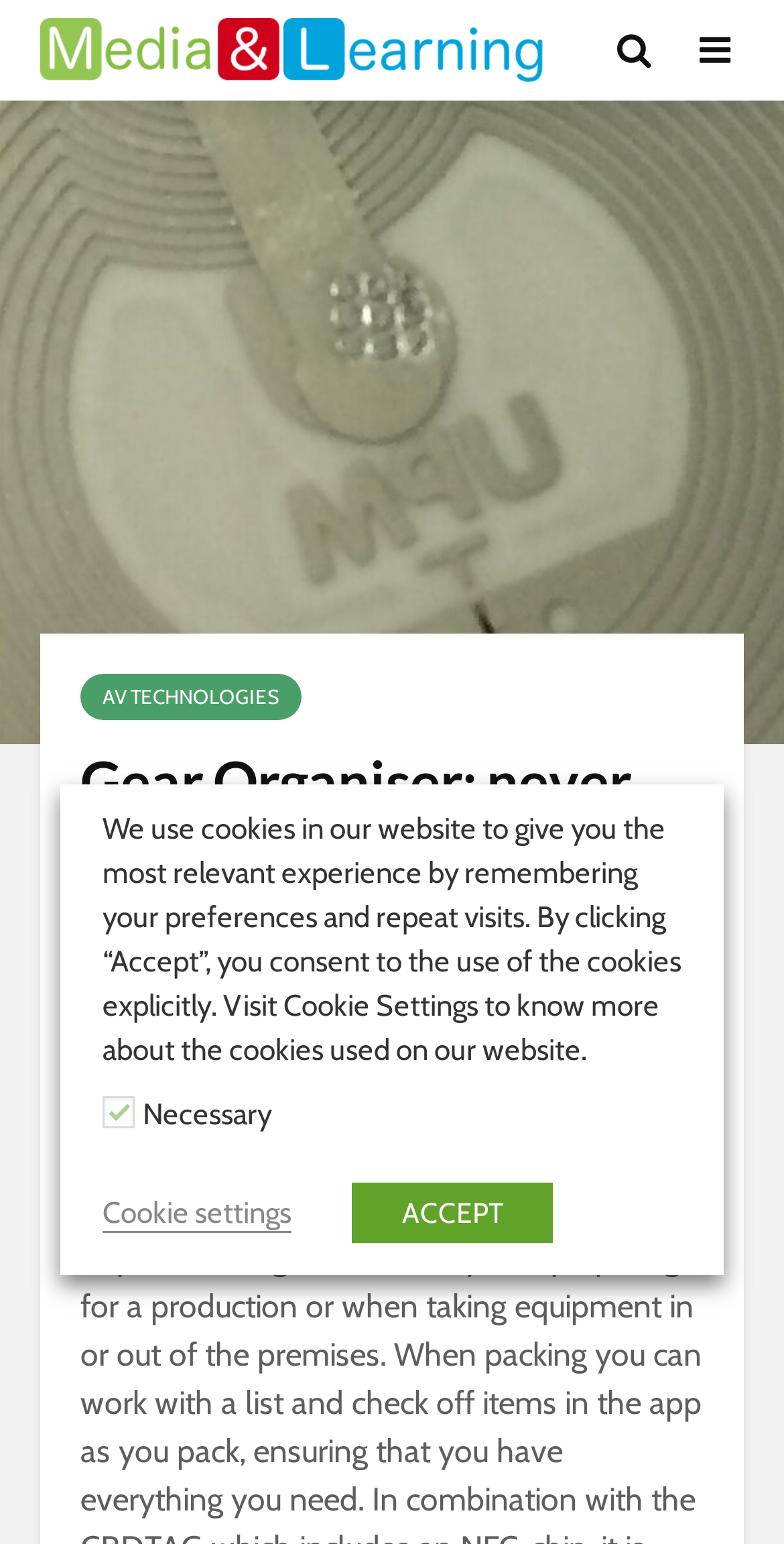Please find the top heading of the webpage and generate its text.

Gear Organiser: never lose a thing…